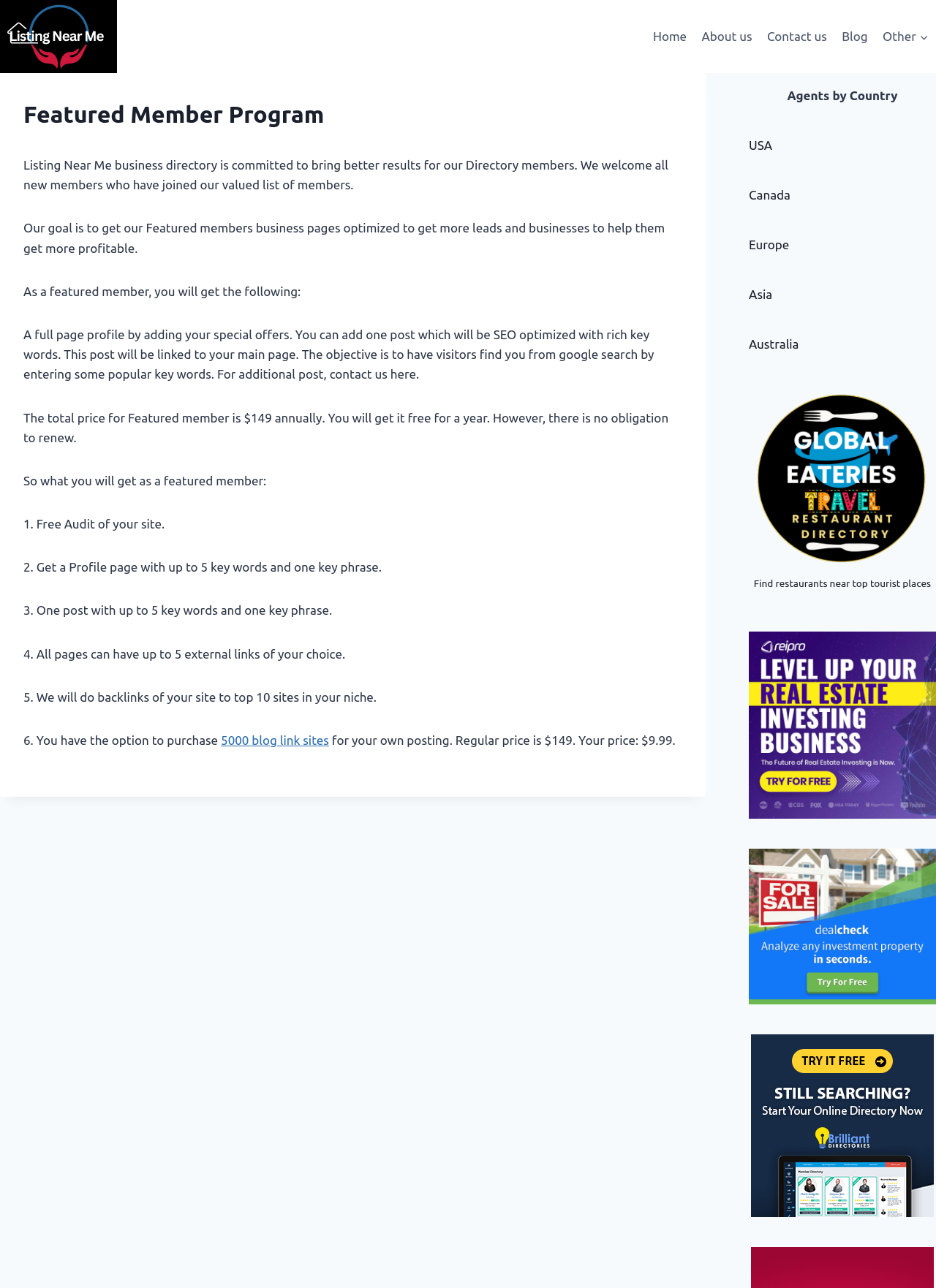What is the name of the business directory?
Based on the image, give a one-word or short phrase answer.

Listing Near Me